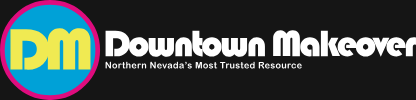What is the shape of the logo's background?
Give a detailed response to the question by analyzing the screenshot.

The caption explicitly states that the logo's background is a circular shape, which implies that it is a continuous curved shape with no corners or edges.